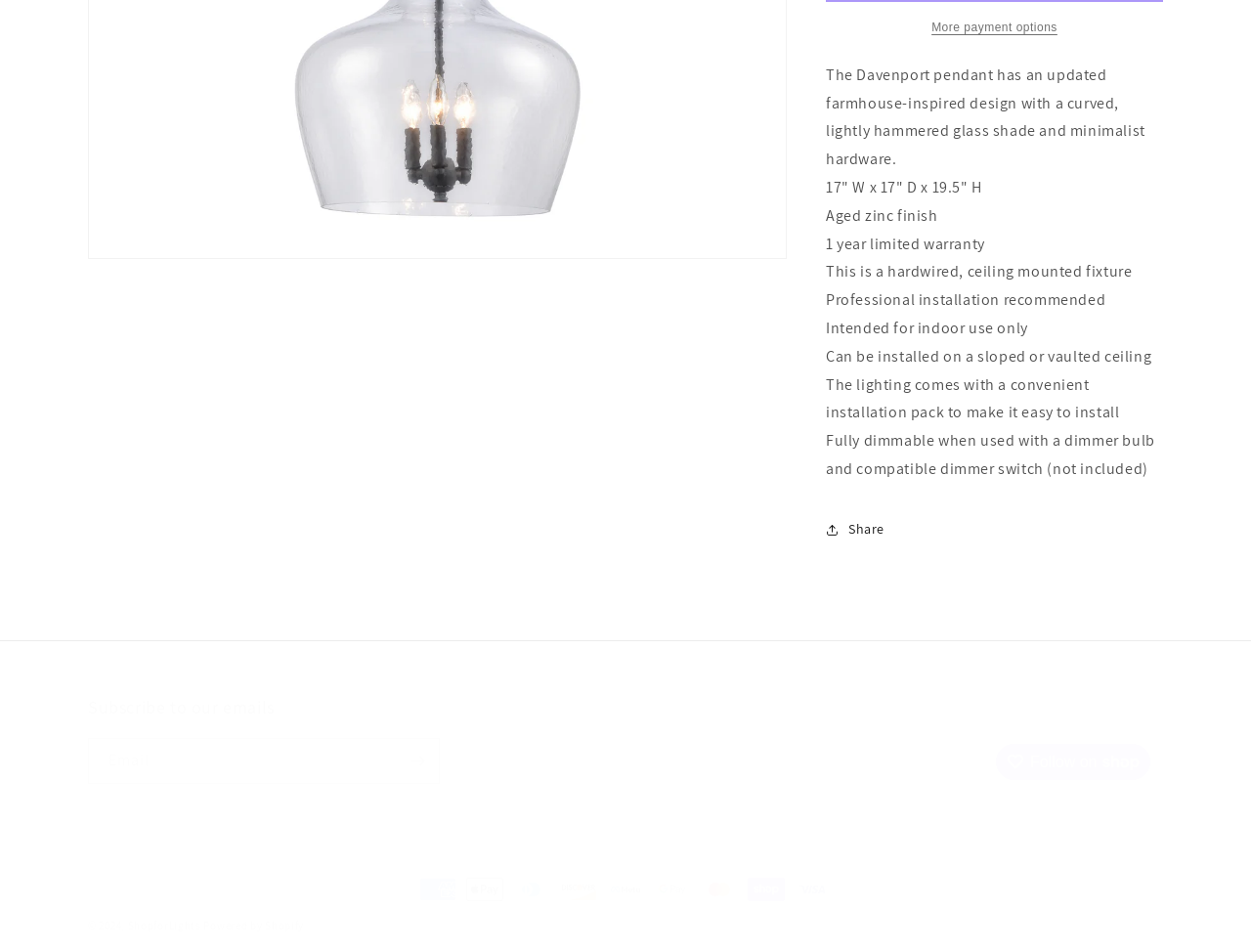Identify and provide the bounding box coordinates of the UI element described: "Powered by Shopify". The coordinates should be formatted as [left, top, right, bottom], with each number being a float between 0 and 1.

[0.163, 0.965, 0.243, 0.98]